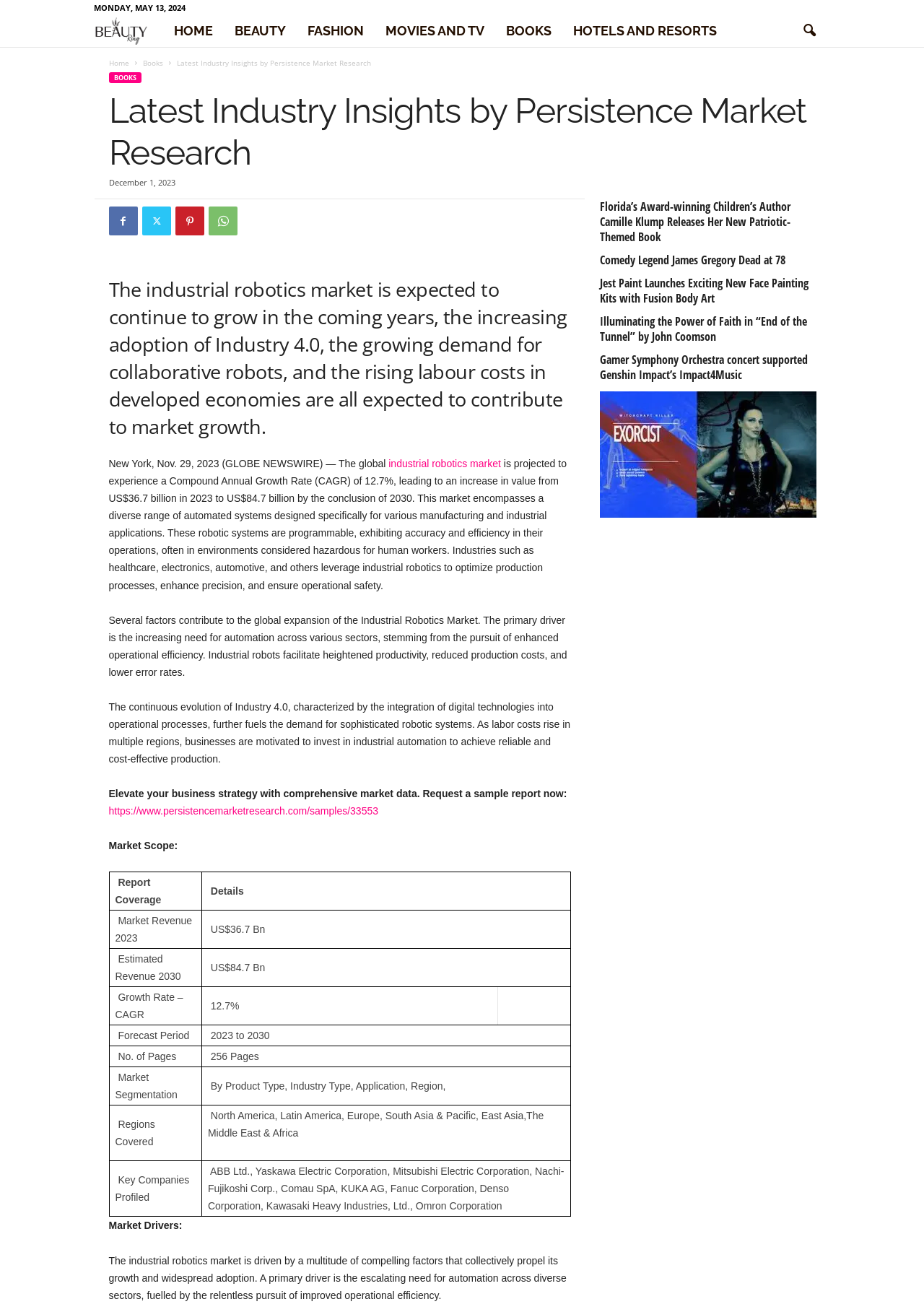Analyze the image and answer the question with as much detail as possible: 
What is the name of the company that is mentioned as a key company profiled in the market report?

I found the company name by looking at the table within the Market Scope section, which contains the details of the key companies profiled in the market report. ABB Ltd. is mentioned as one of the key companies profiled in the report.